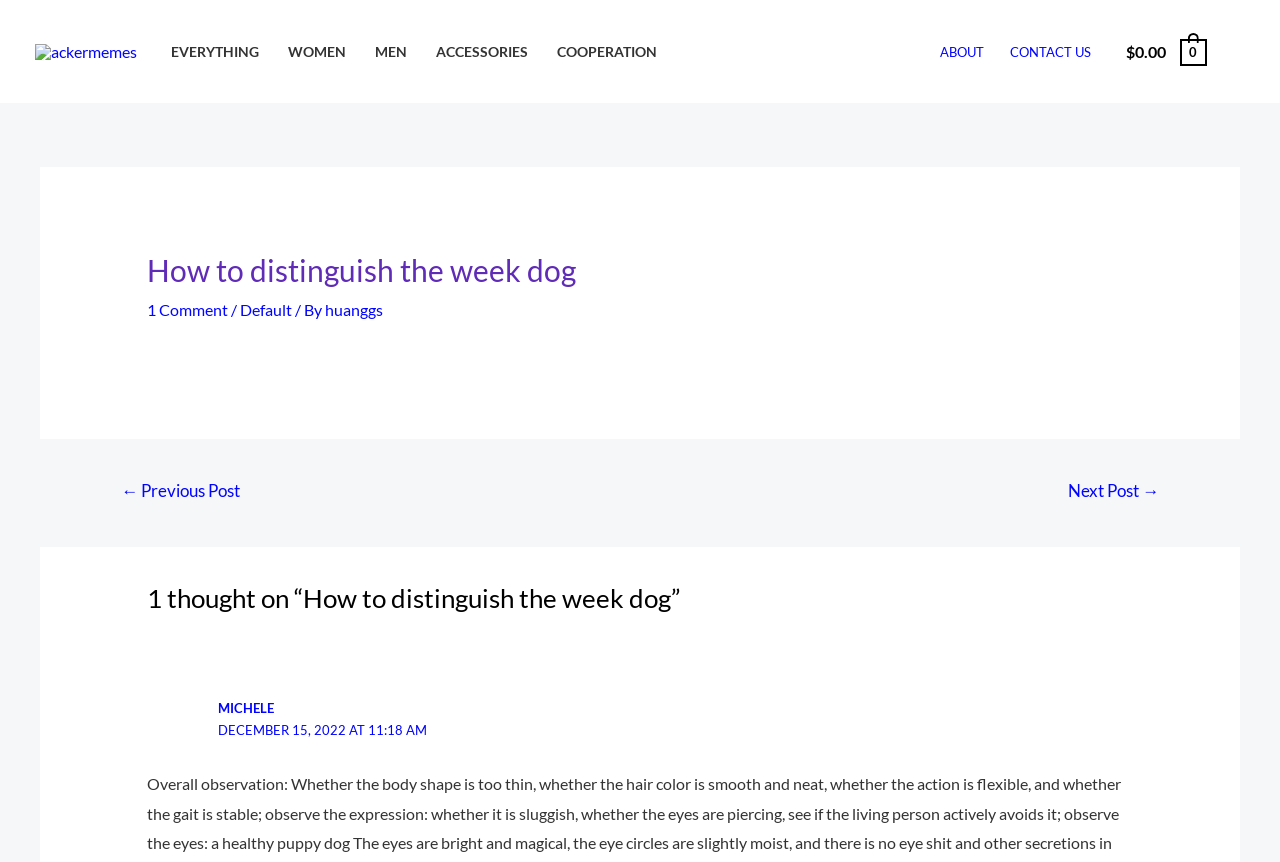Find the bounding box coordinates of the element to click in order to complete the given instruction: "read previous post."

[0.074, 0.549, 0.207, 0.595]